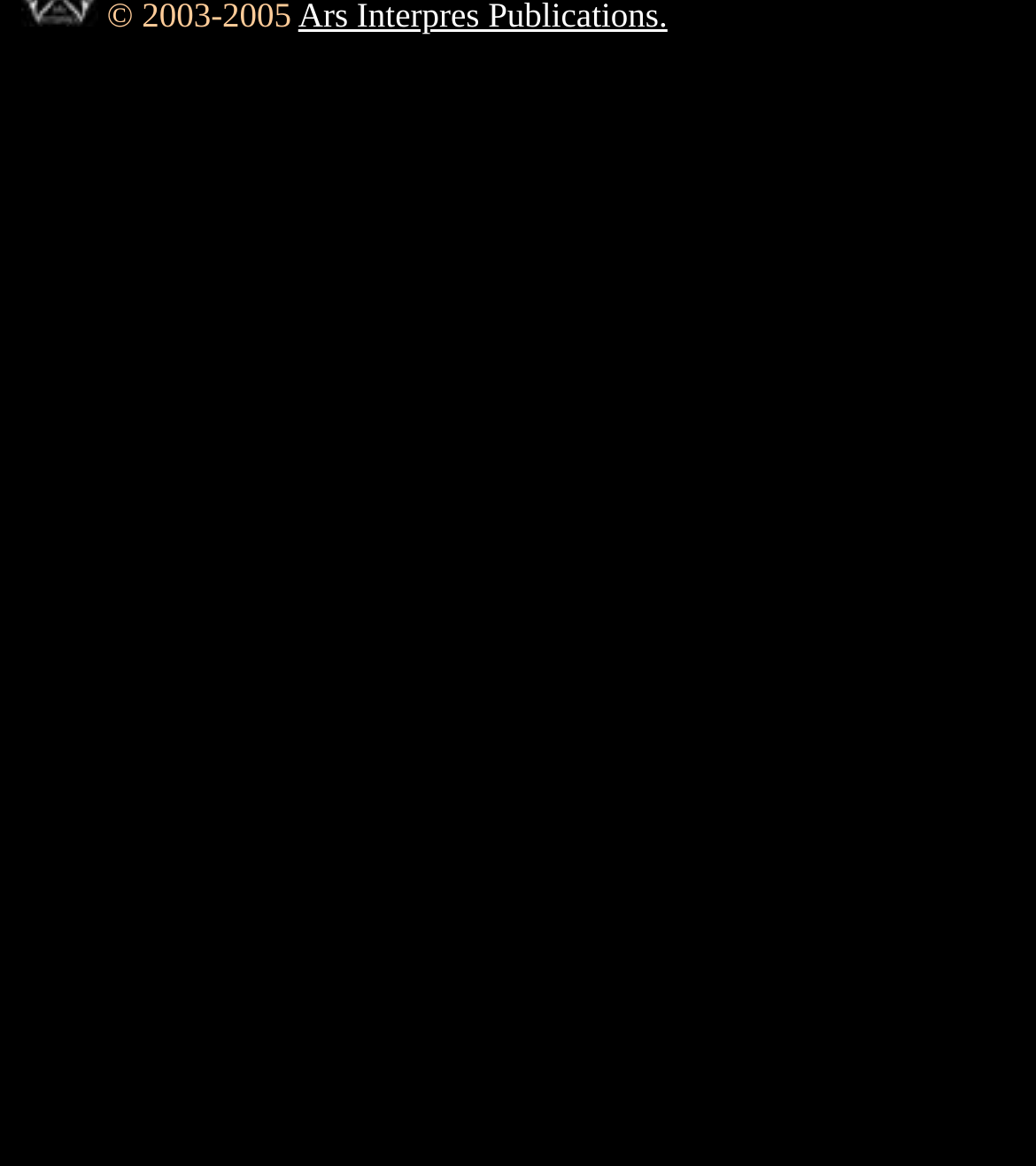What is the name of the publication?
Please answer the question as detailed as possible based on the image.

I found the answer by looking at the link at the bottom of the page, which says 'Ars Interpres Publications.' This suggests that Ars Interpres is the name of the publication.